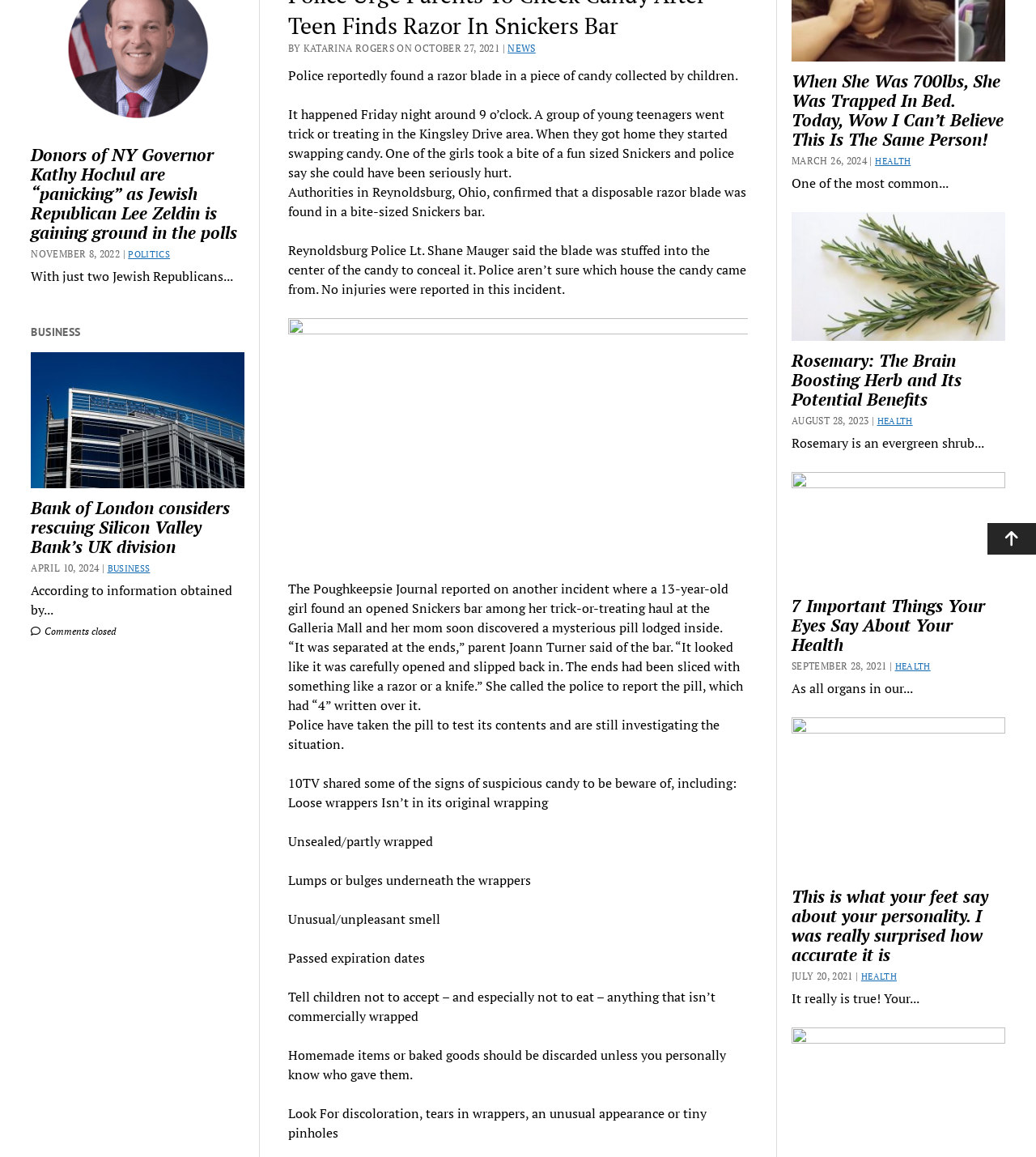Locate the bounding box of the UI element described in the following text: "Business".

[0.104, 0.486, 0.145, 0.496]